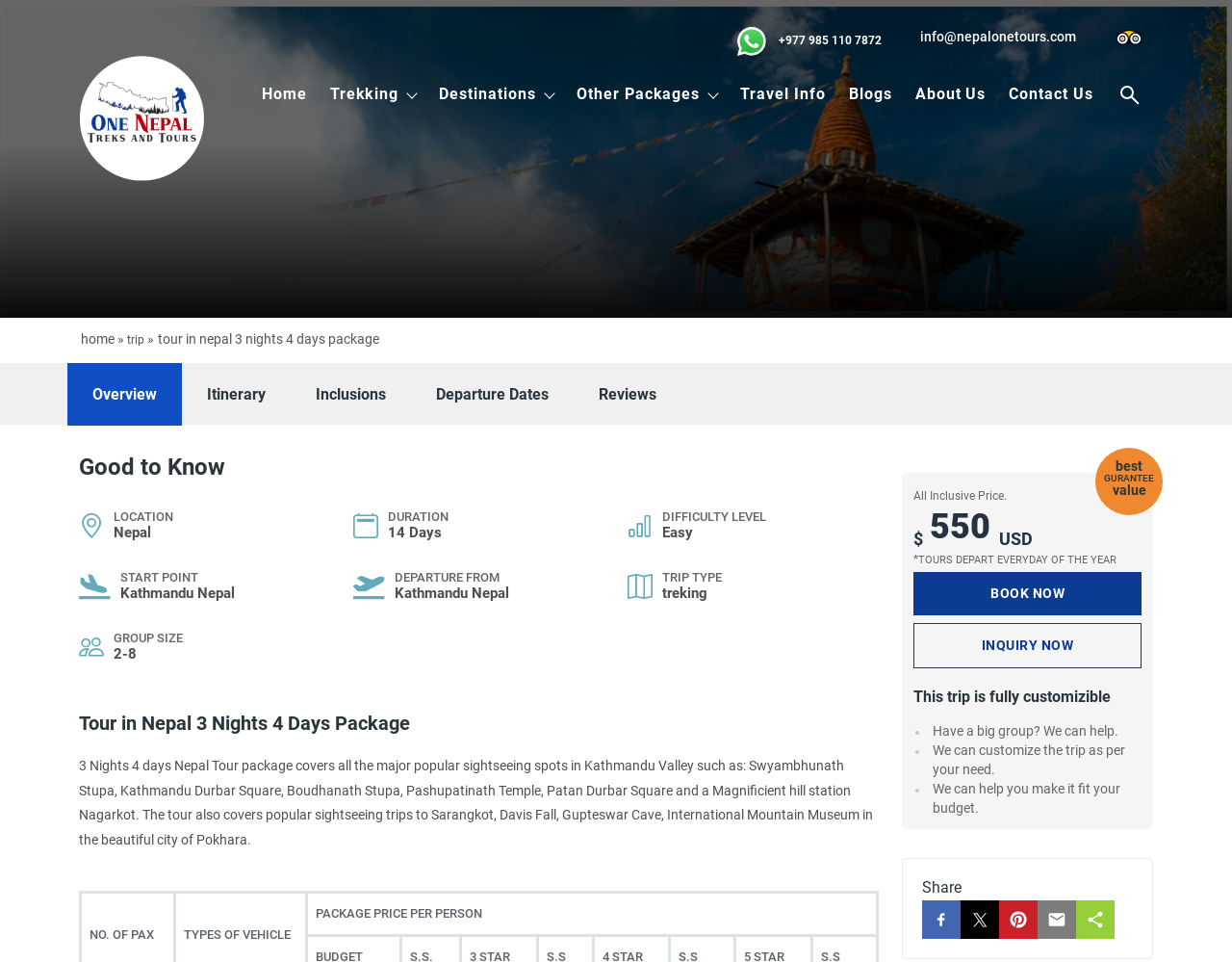Please reply with a single word or brief phrase to the question: 
What are the popular sightseeing spots covered in the tour package?

Swyambhunath Stupa, Kathmandu Durbar Square, etc.